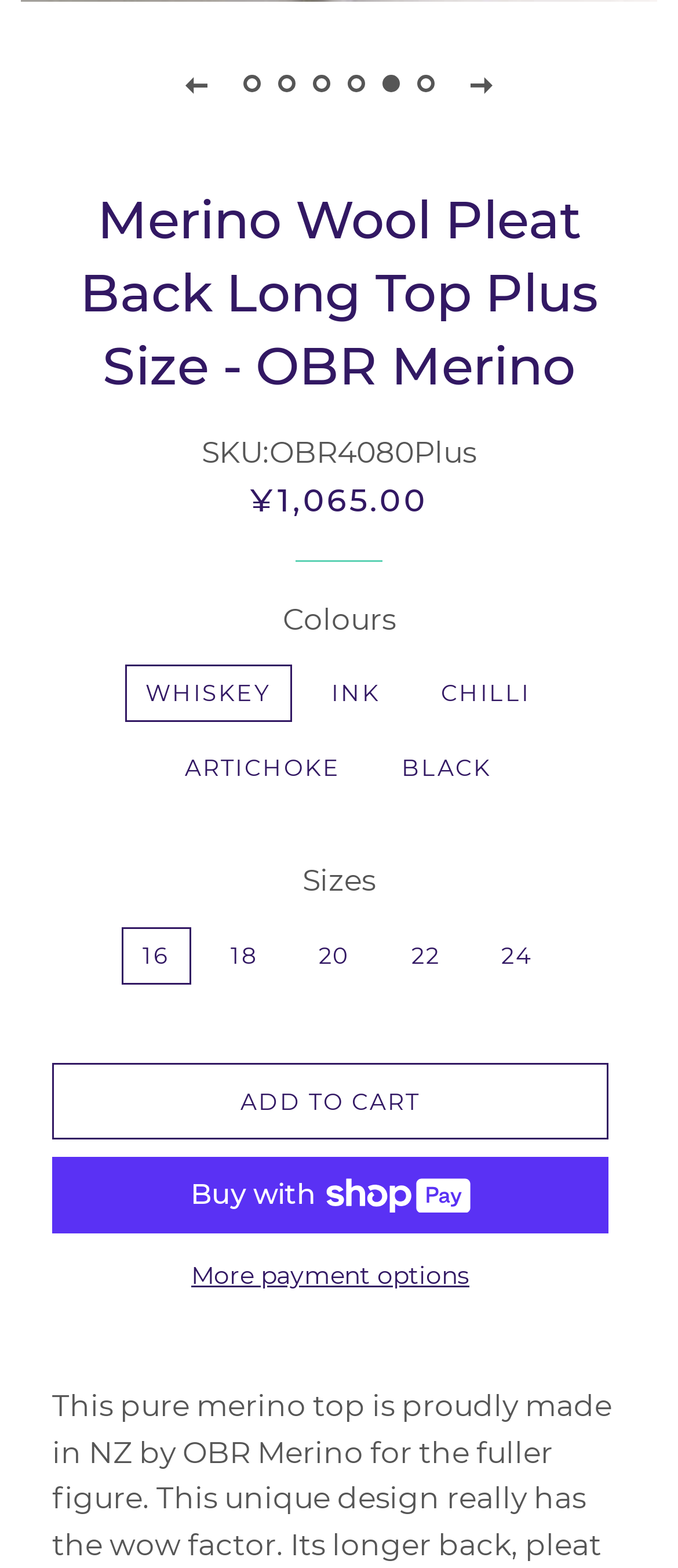Locate the bounding box coordinates of the clickable region to complete the following instruction: "Click the 'More payment options' button."

[0.077, 0.802, 0.897, 0.827]